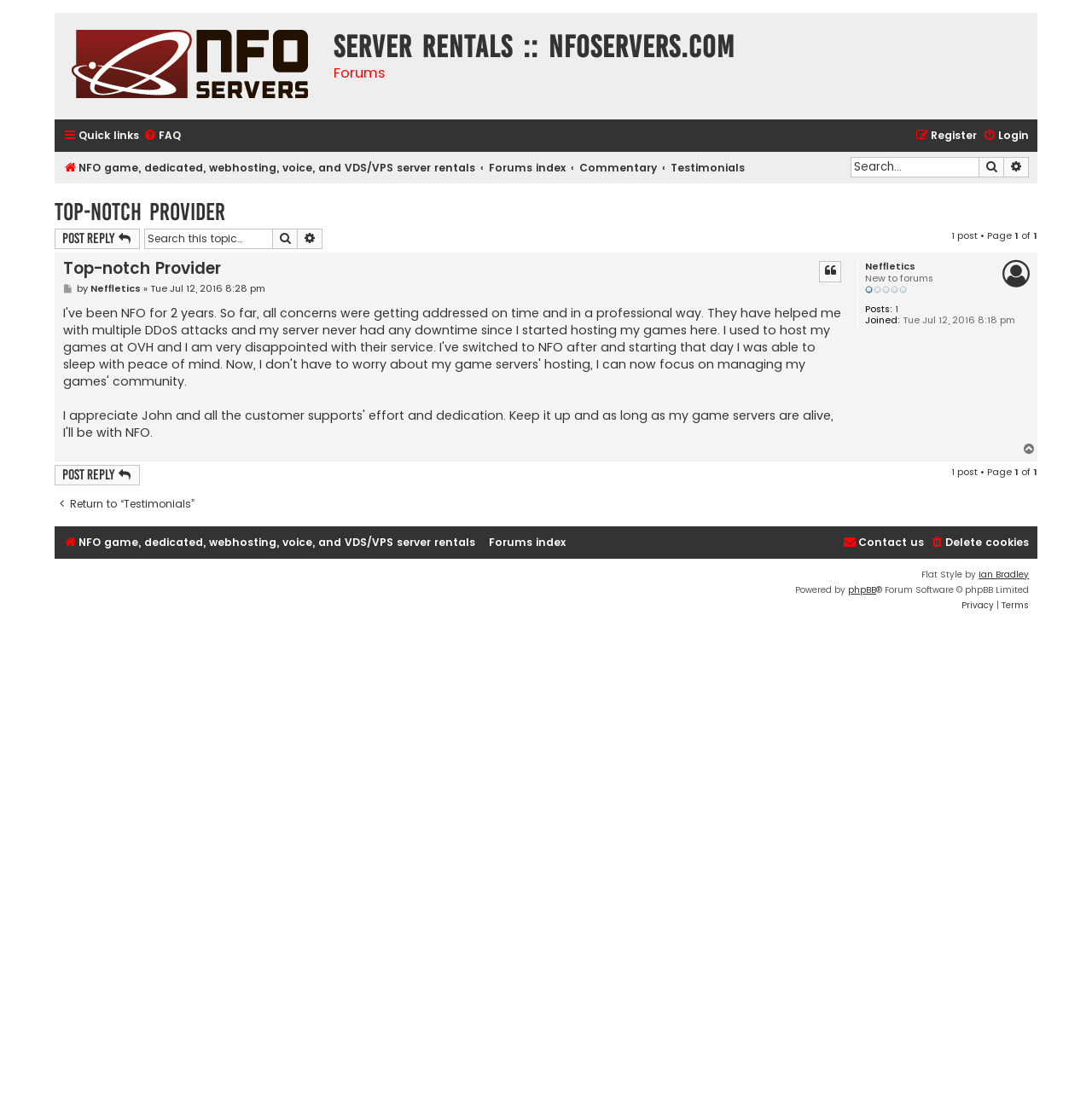Please give a succinct answer to the question in one word or phrase:
What is the date of the post?

Tue Jul 12, 2016 8:28 pm